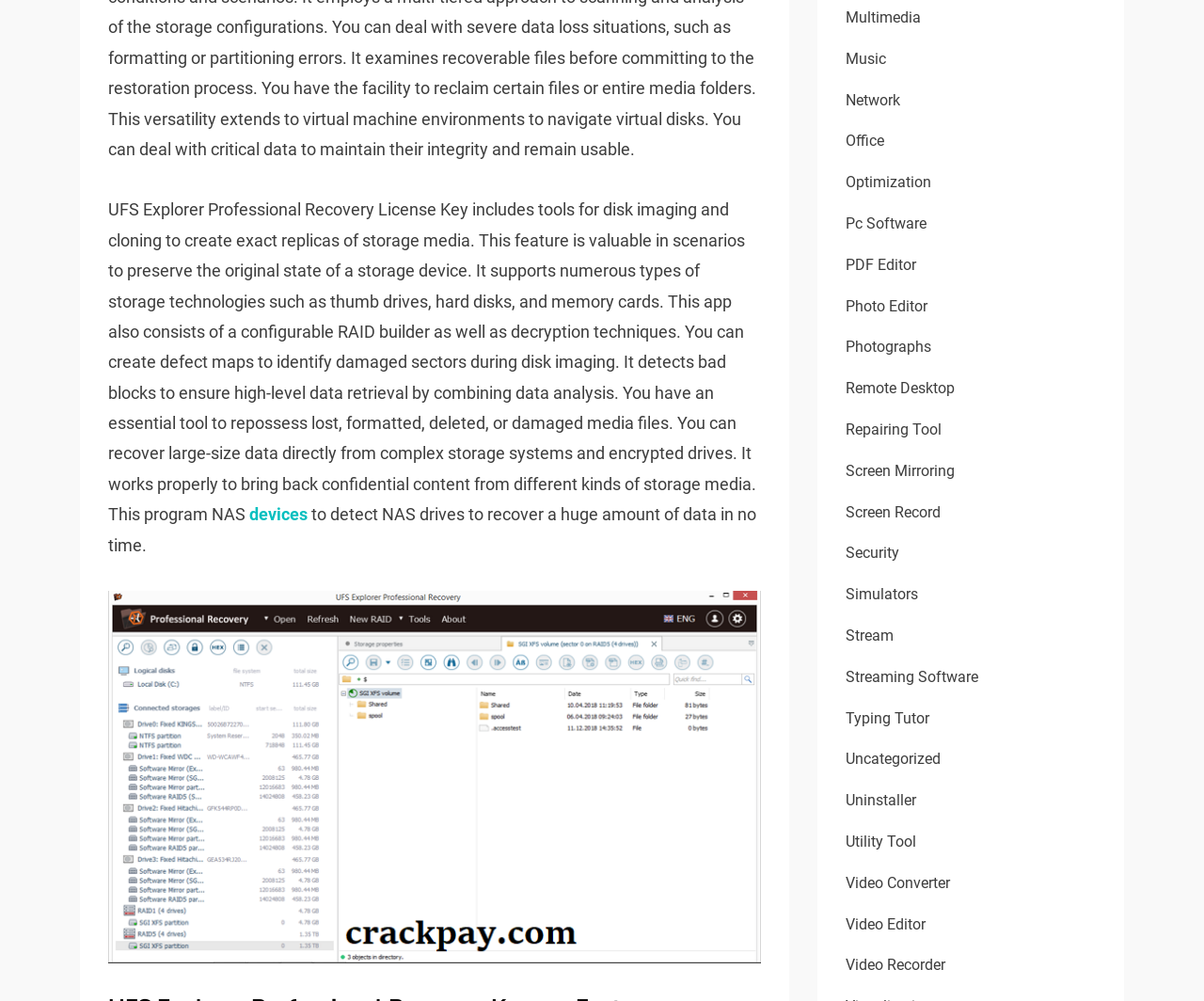Could you find the bounding box coordinates of the clickable area to complete this instruction: "Click on the 'Multimedia' link"?

[0.702, 0.009, 0.765, 0.026]